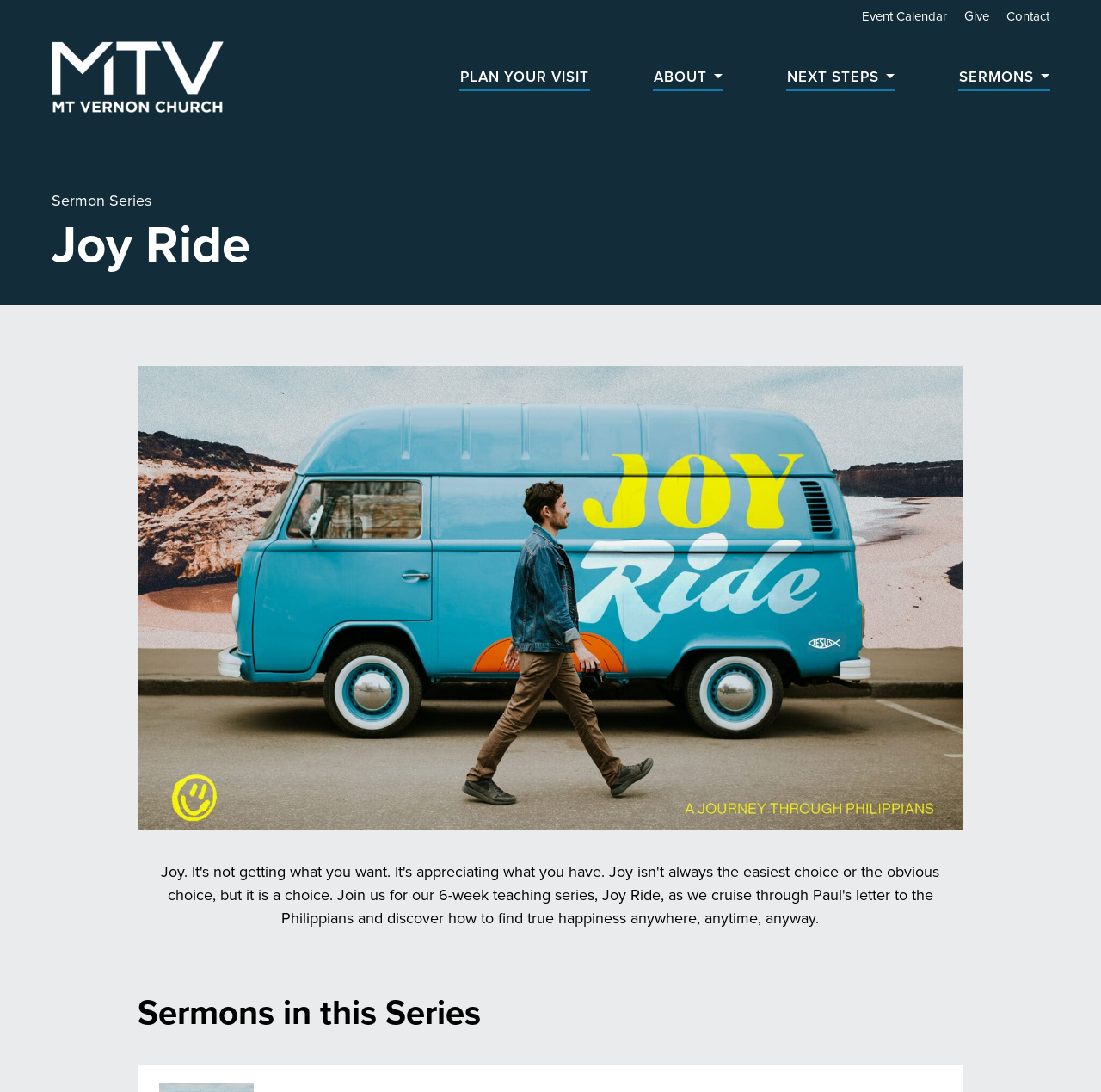Please locate the bounding box coordinates for the element that should be clicked to achieve the following instruction: "Explore sermon series". Ensure the coordinates are given as four float numbers between 0 and 1, i.e., [left, top, right, bottom].

[0.047, 0.173, 0.138, 0.194]